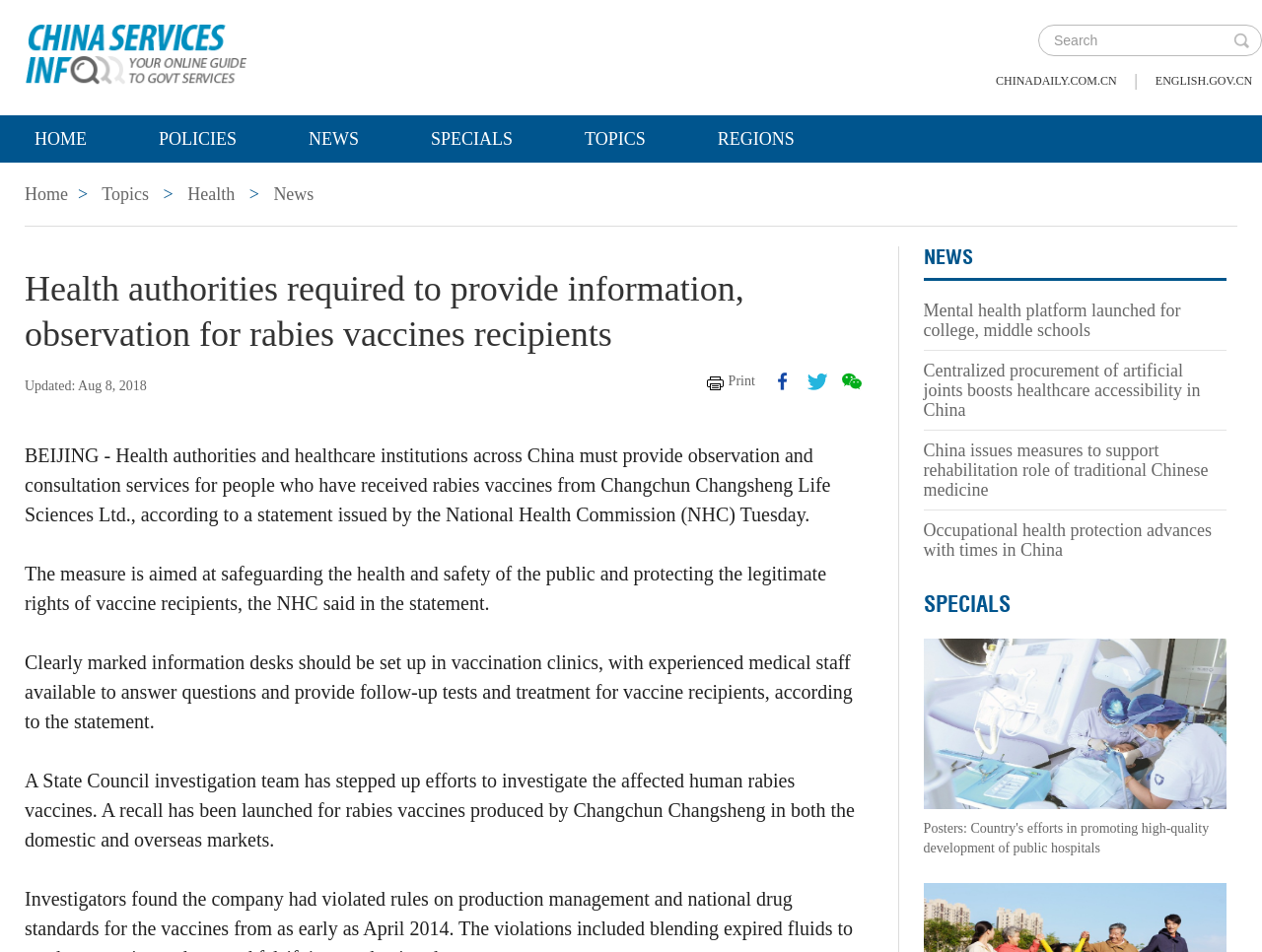Detail the features and information presented on the webpage.

The webpage is a news article from govt.chinadaily.com.cn, with a title "Health authorities required to provide information, observation for rabies vaccines recipients". At the top, there is a logo of govt.chinadaily.com.cn, accompanied by a search bar and several links to other sections of the website, including CHINADAILY.COM.CN, ENGLISH.GOV.CN, HOME, POLICIES, NEWS, SPECIALS, and TOPICS.

Below the title, there is a navigation menu with links to Home, Topics, Health, and News. On the left side, there is a heading "Health authorities required to provide information, observation for rabies vaccines recipients" followed by a series of paragraphs describing the news article. The article is about the National Health Commission's statement requiring health authorities and healthcare institutions to provide observation and consultation services for people who have received rabies vaccines from Changchun Changsheng Life Sciences Ltd.

To the right of the article, there is a section with several links to other news articles, including "Mental health platform launched for college, middle schools", "Centralized procurement of artificial joints boosts healthcare accessibility in China", and "China issues measures to support rehabilitation role of traditional Chinese medicine". Below this section, there is a heading "SPECIALS" with a link to the SPECIALS section.

At the bottom of the page, there is a link to a poster about the country's efforts in promoting high-quality development of public hospitals, accompanied by an image of the poster.